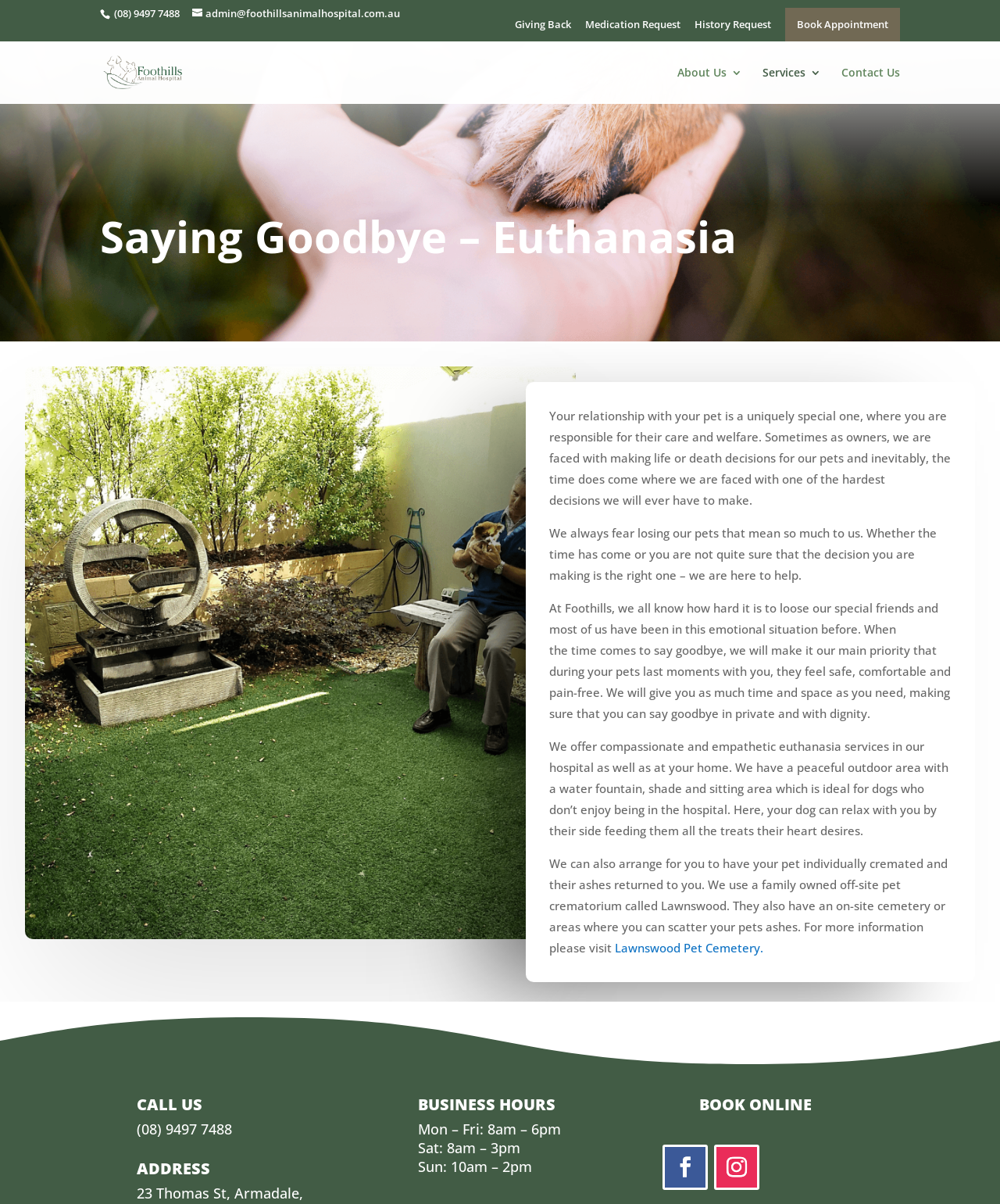Kindly respond to the following question with a single word or a brief phrase: 
What is the address of Foothills Animal Hospital?

23 Thomas St, Armadale